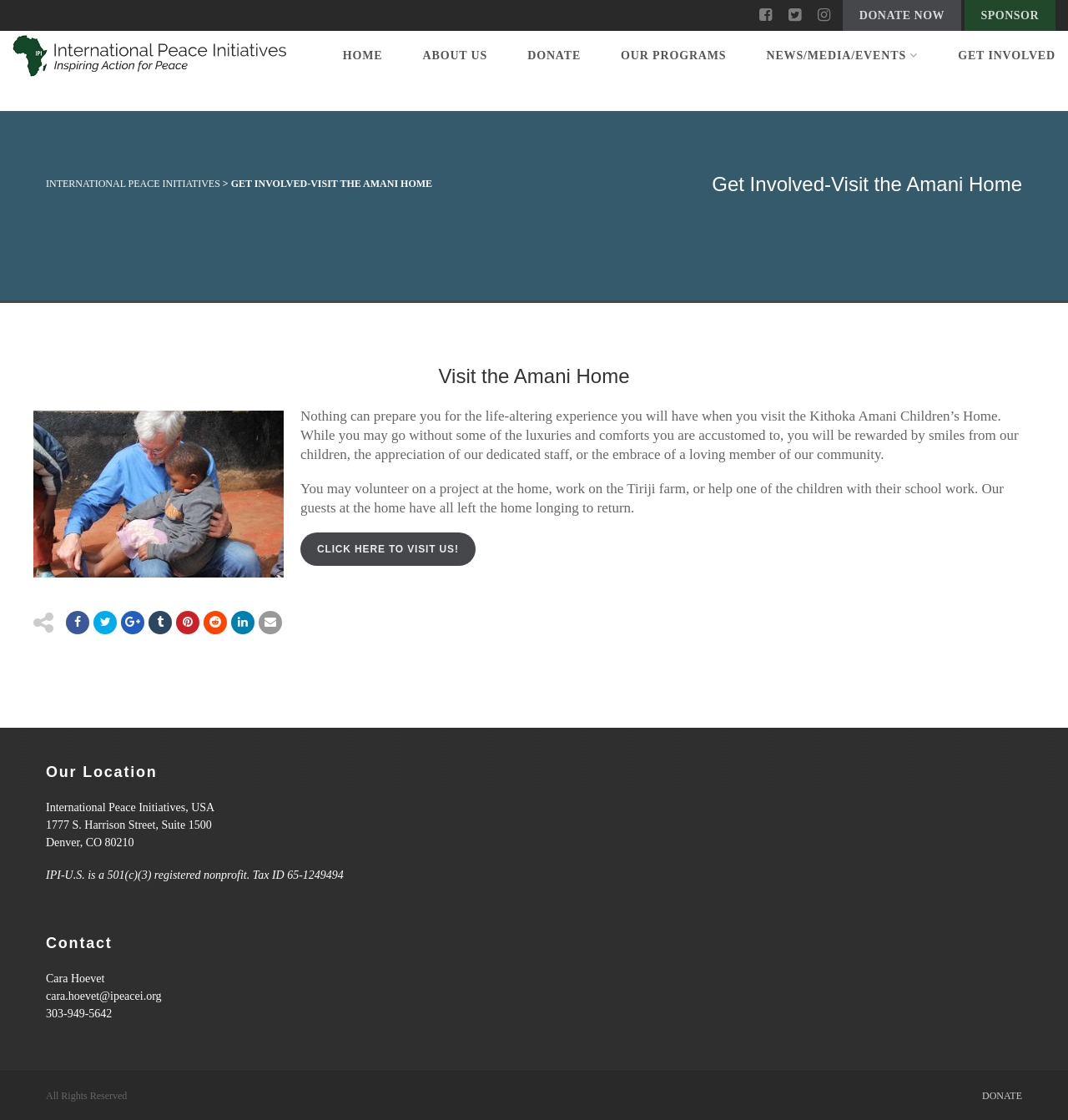Please specify the bounding box coordinates of the region to click in order to perform the following instruction: "Learn about OUR PROGRAMS".

[0.563, 0.028, 0.699, 0.072]